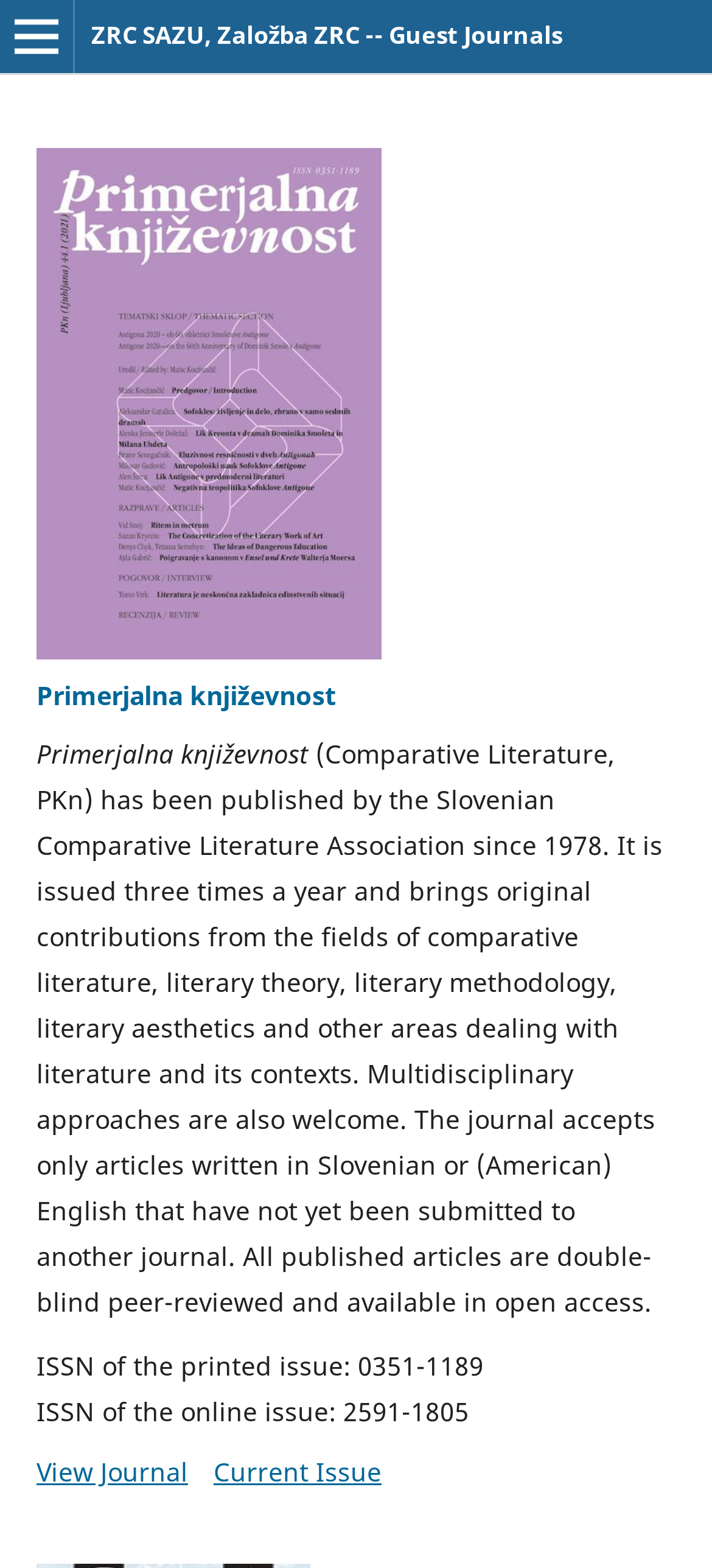Provide your answer in one word or a succinct phrase for the question: 
What is the language of the articles?

Slovenian or English